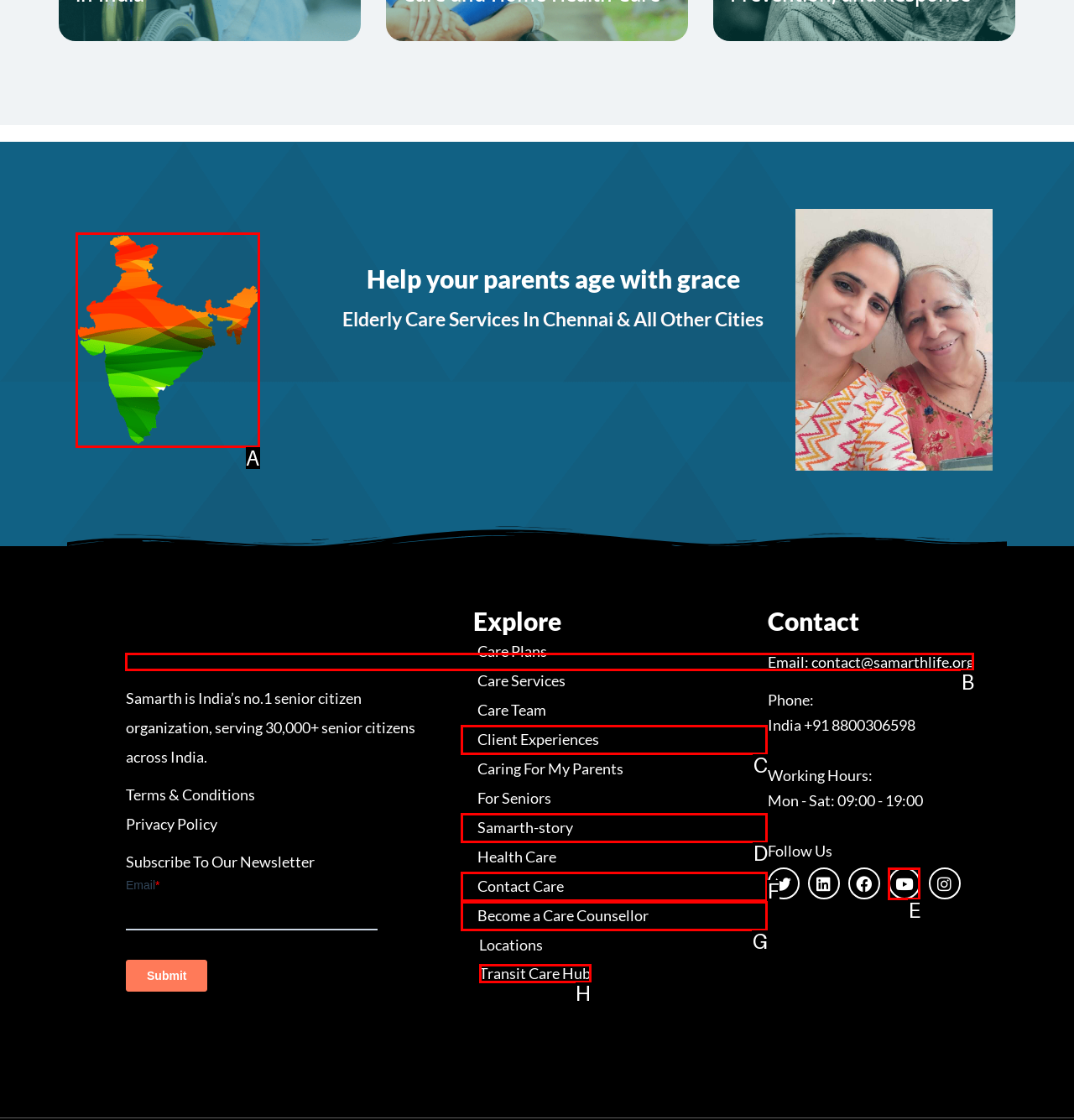Which HTML element should be clicked to complete the following task: Contact Samarth Senior care services?
Answer with the letter corresponding to the correct choice.

B